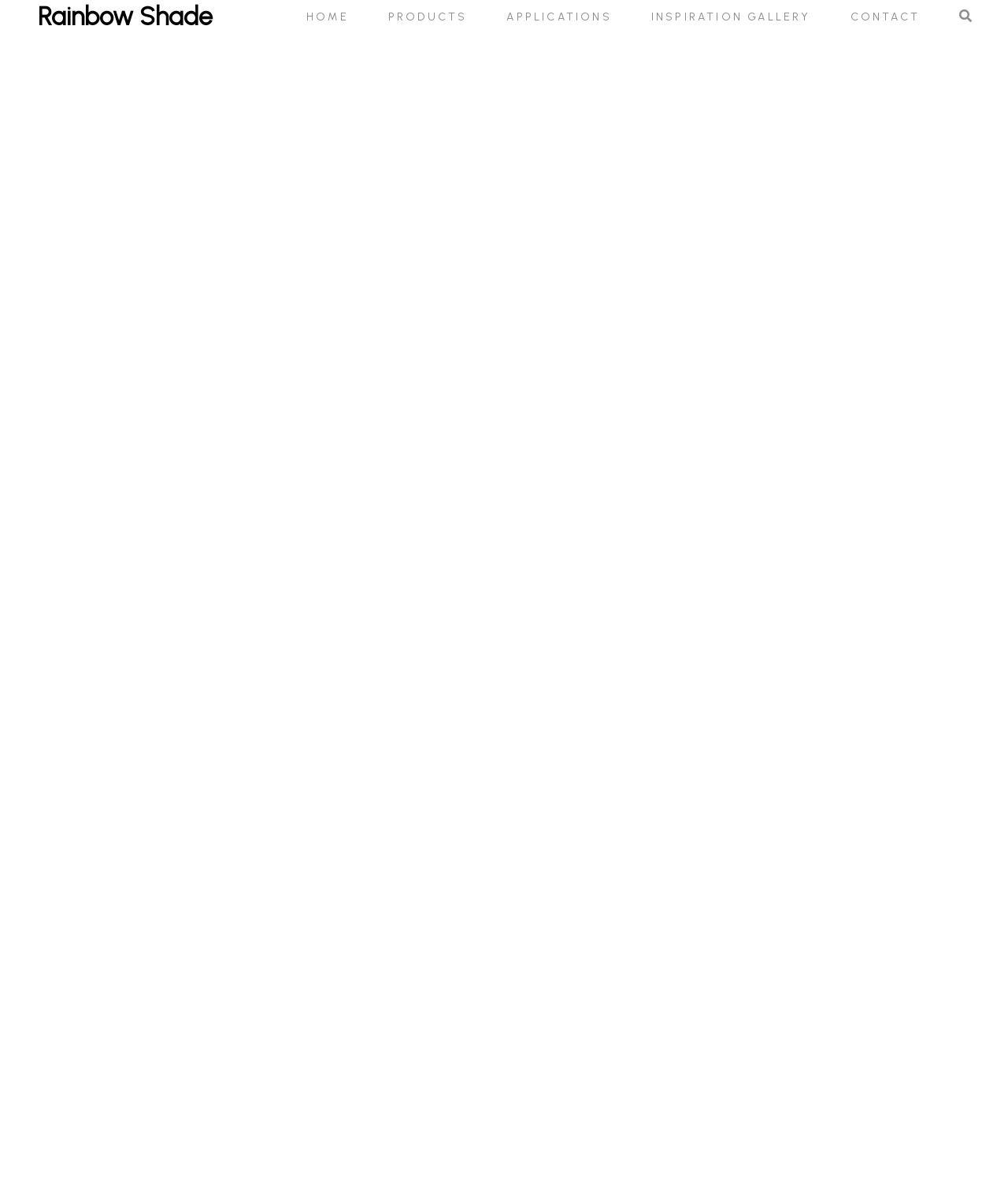Answer the question using only a single word or phrase: 
What is the company name mentioned on the webpage?

Rainbow Shade